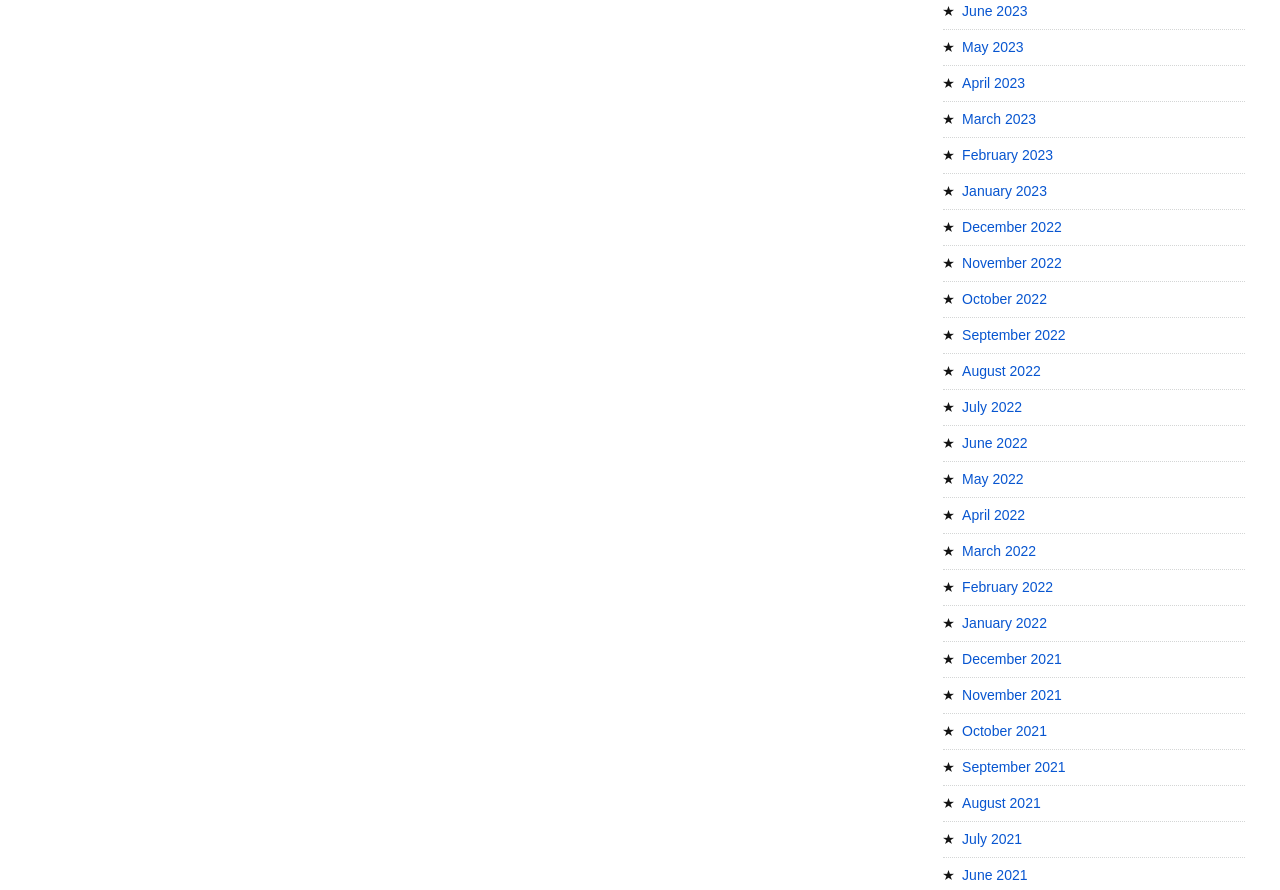Could you specify the bounding box coordinates for the clickable section to complete the following instruction: "browse August 2021"?

[0.752, 0.893, 0.813, 0.911]